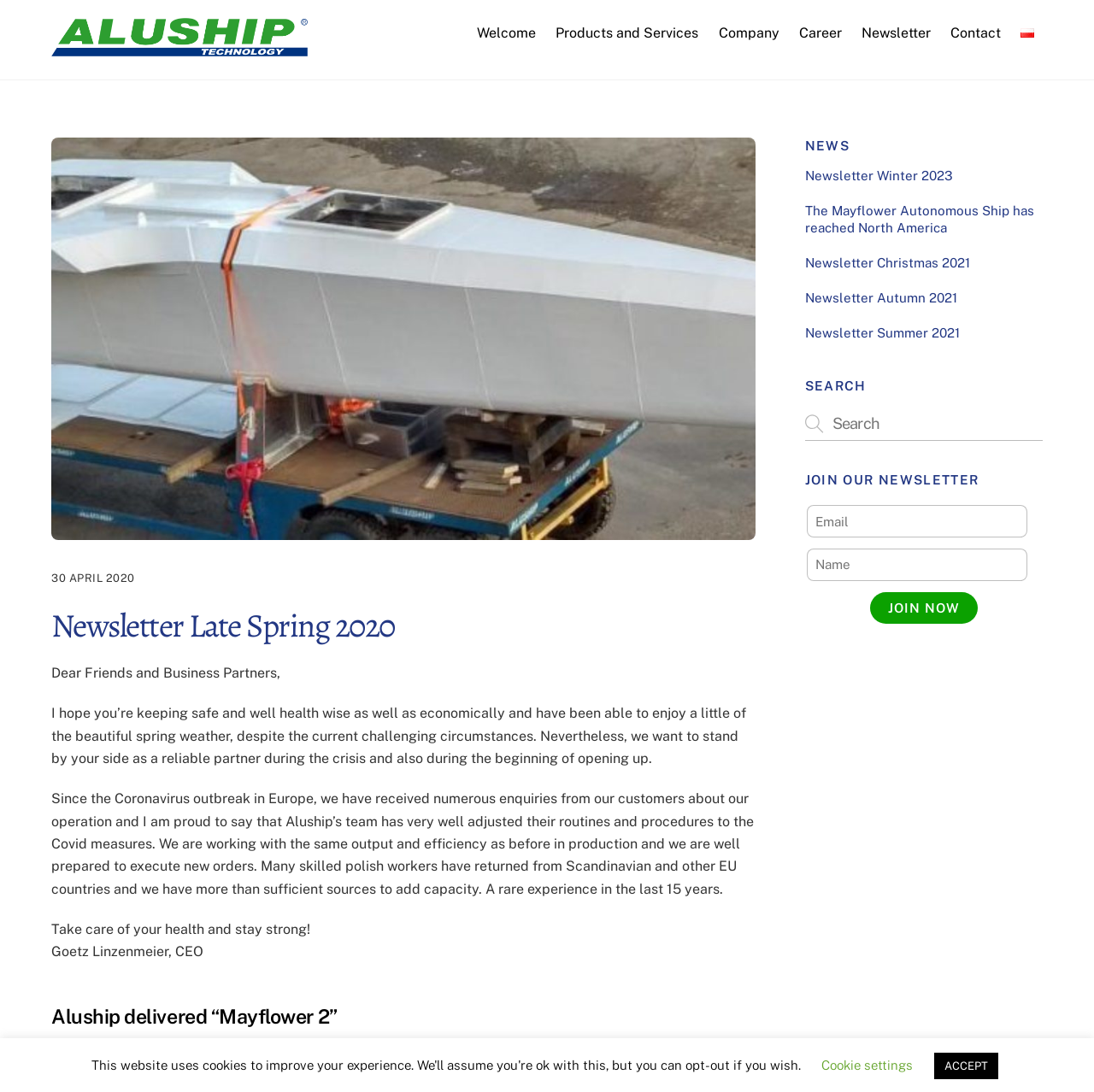Determine the bounding box coordinates of the clickable region to carry out the instruction: "Read the post 'As summer approaches, the real fun begins.'".

None